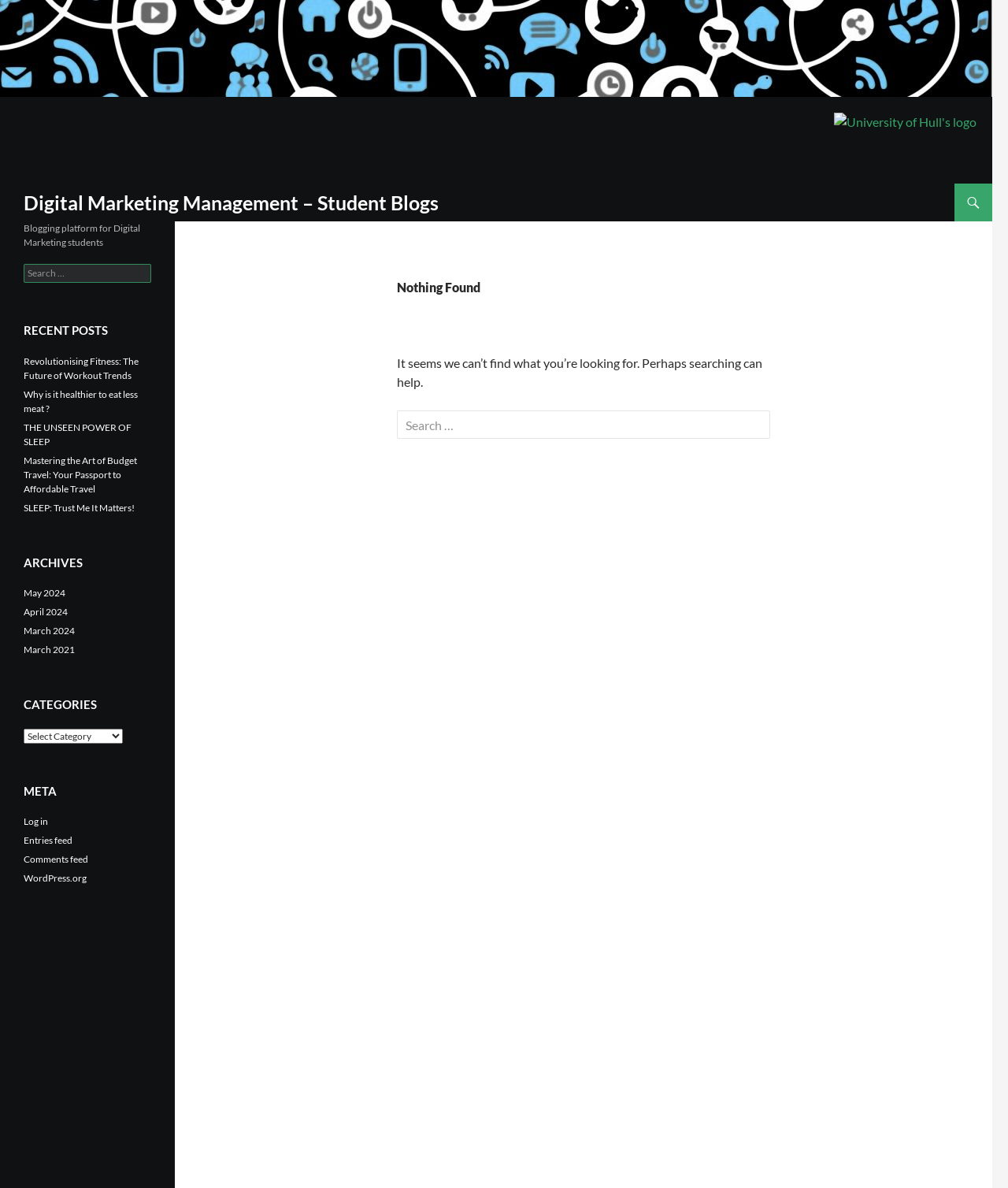Please specify the bounding box coordinates for the clickable region that will help you carry out the instruction: "Explore the author's GitHub repository".

None